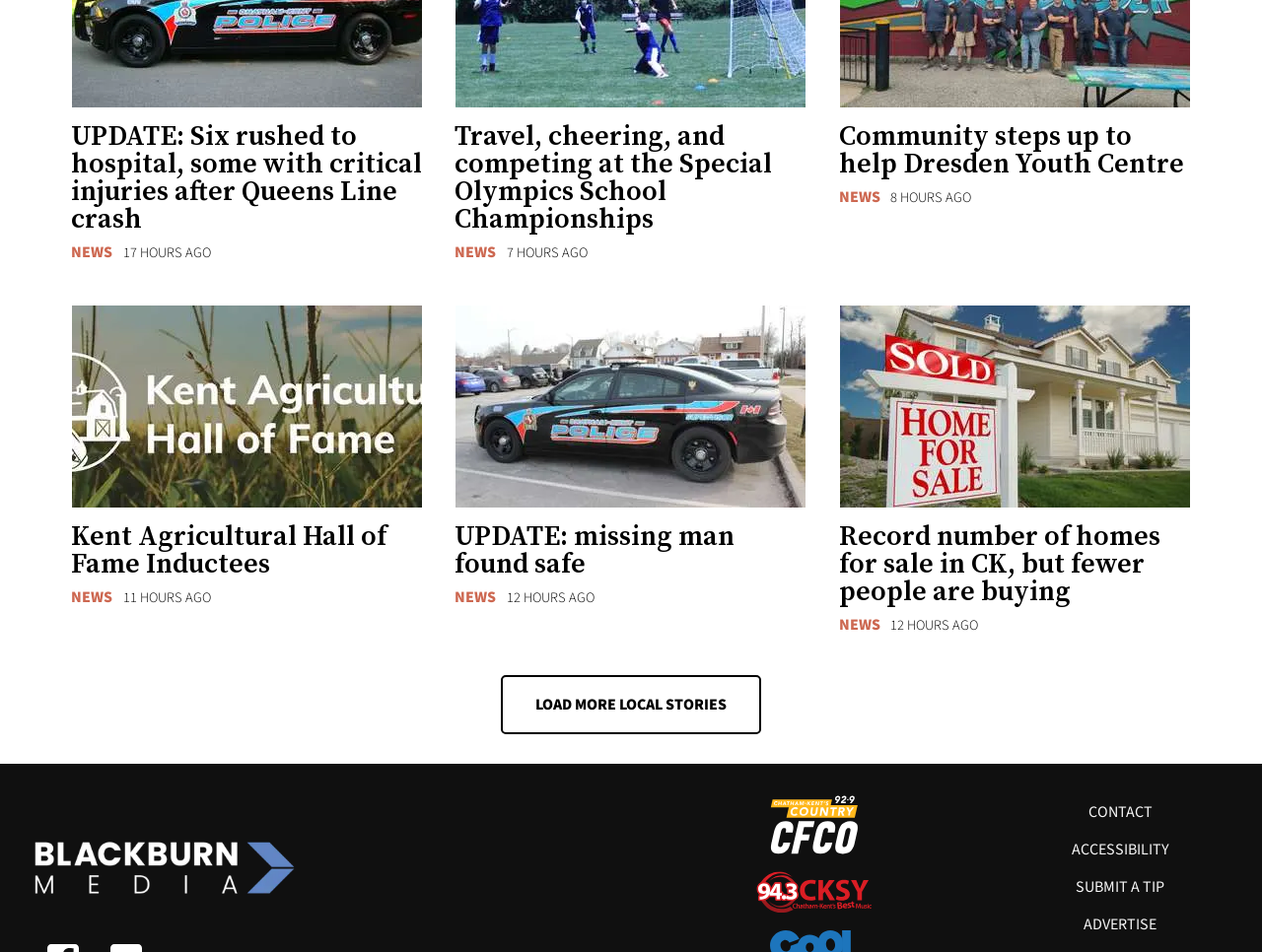What is the logo of the media company? Refer to the image and provide a one-word or short phrase answer.

Blackburn media logo